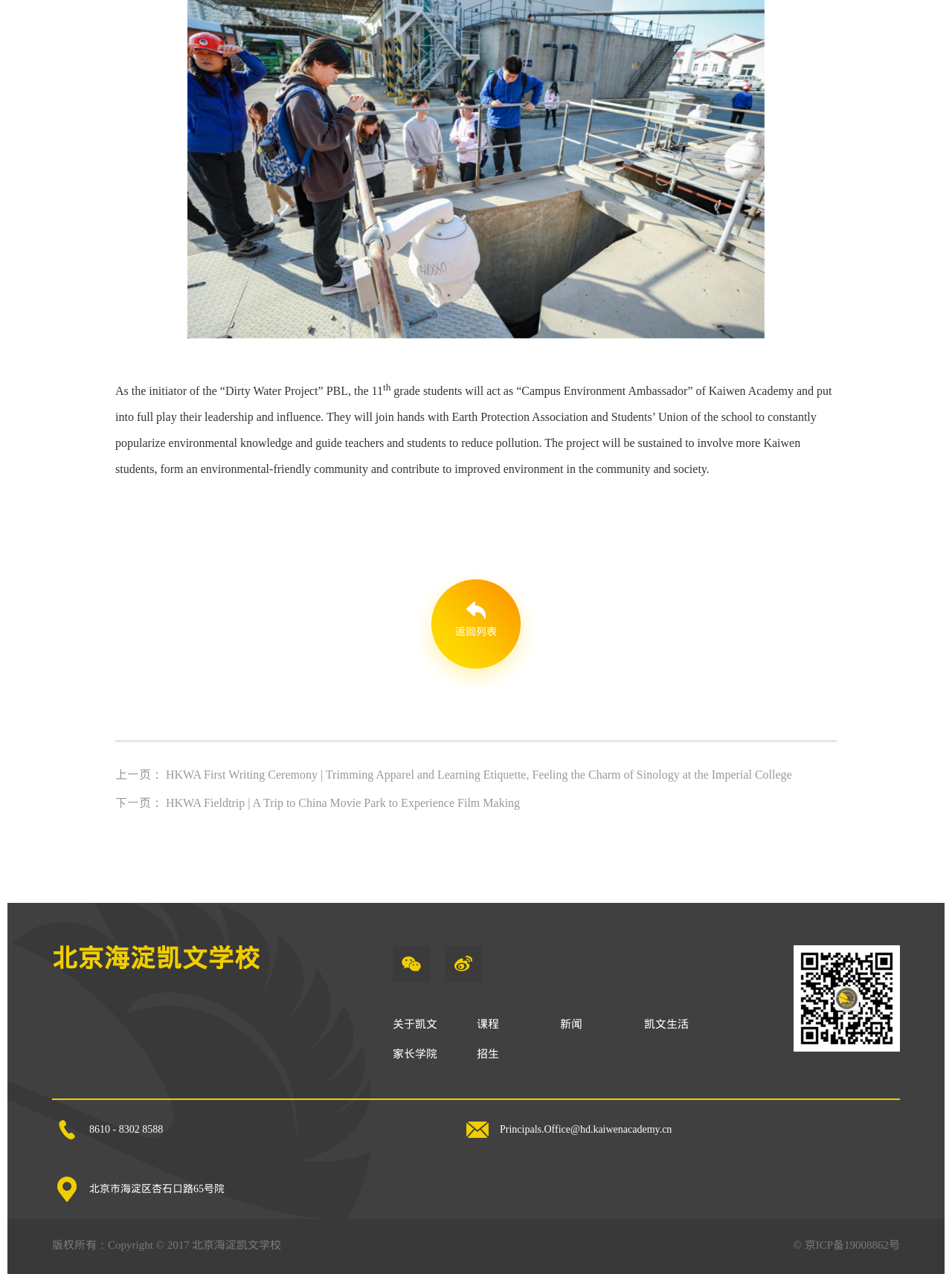Please identify the bounding box coordinates of the clickable area that will fulfill the following instruction: "view next article". The coordinates should be in the format of four float numbers between 0 and 1, i.e., [left, top, right, bottom].

[0.174, 0.625, 0.546, 0.635]